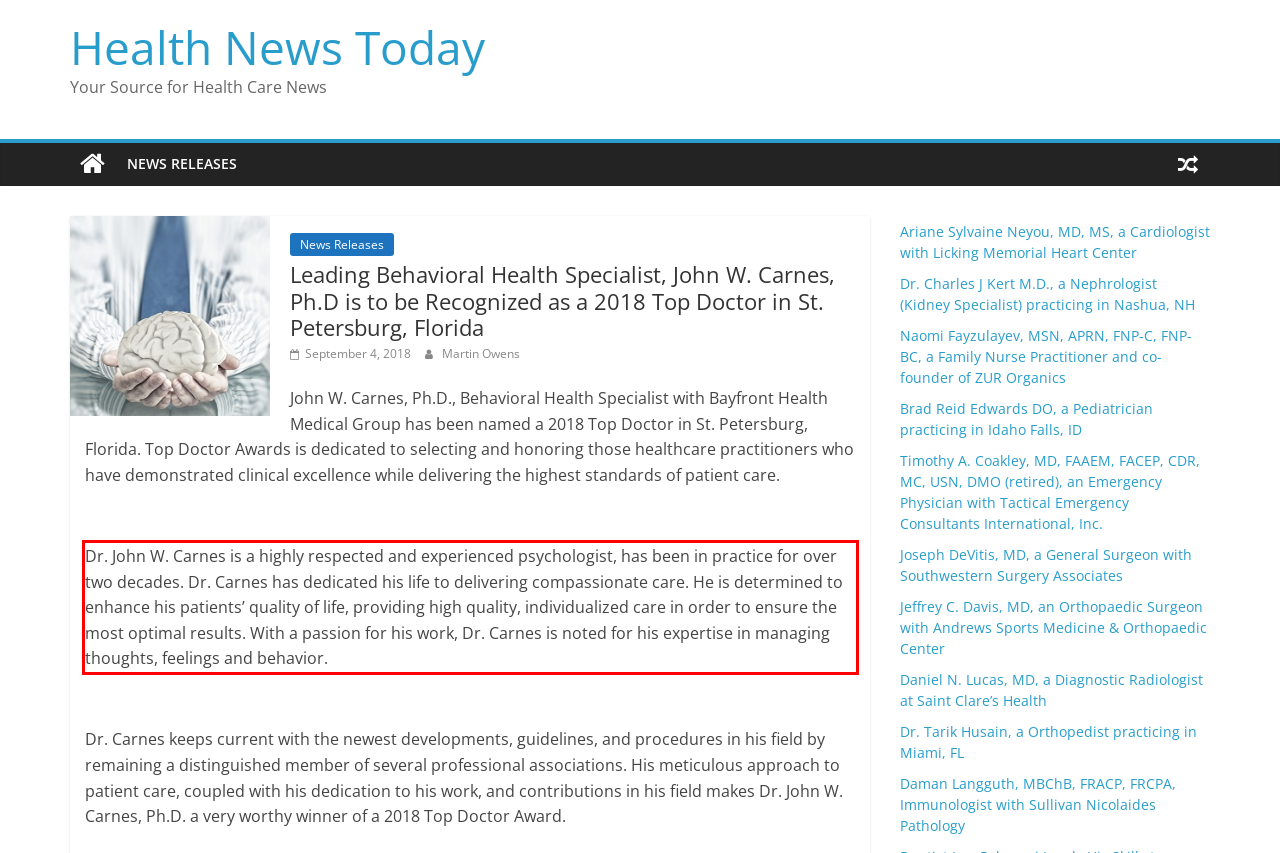Please extract the text content from the UI element enclosed by the red rectangle in the screenshot.

Dr. John W. Carnes is a highly respected and experienced psychologist, has been in practice for over two decades. Dr. Carnes has dedicated his life to delivering compassionate care. He is determined to enhance his patients’ quality of life, providing high quality, individualized care in order to ensure the most optimal results. With a passion for his work, Dr. Carnes is noted for his expertise in managing thoughts, feelings and behavior.